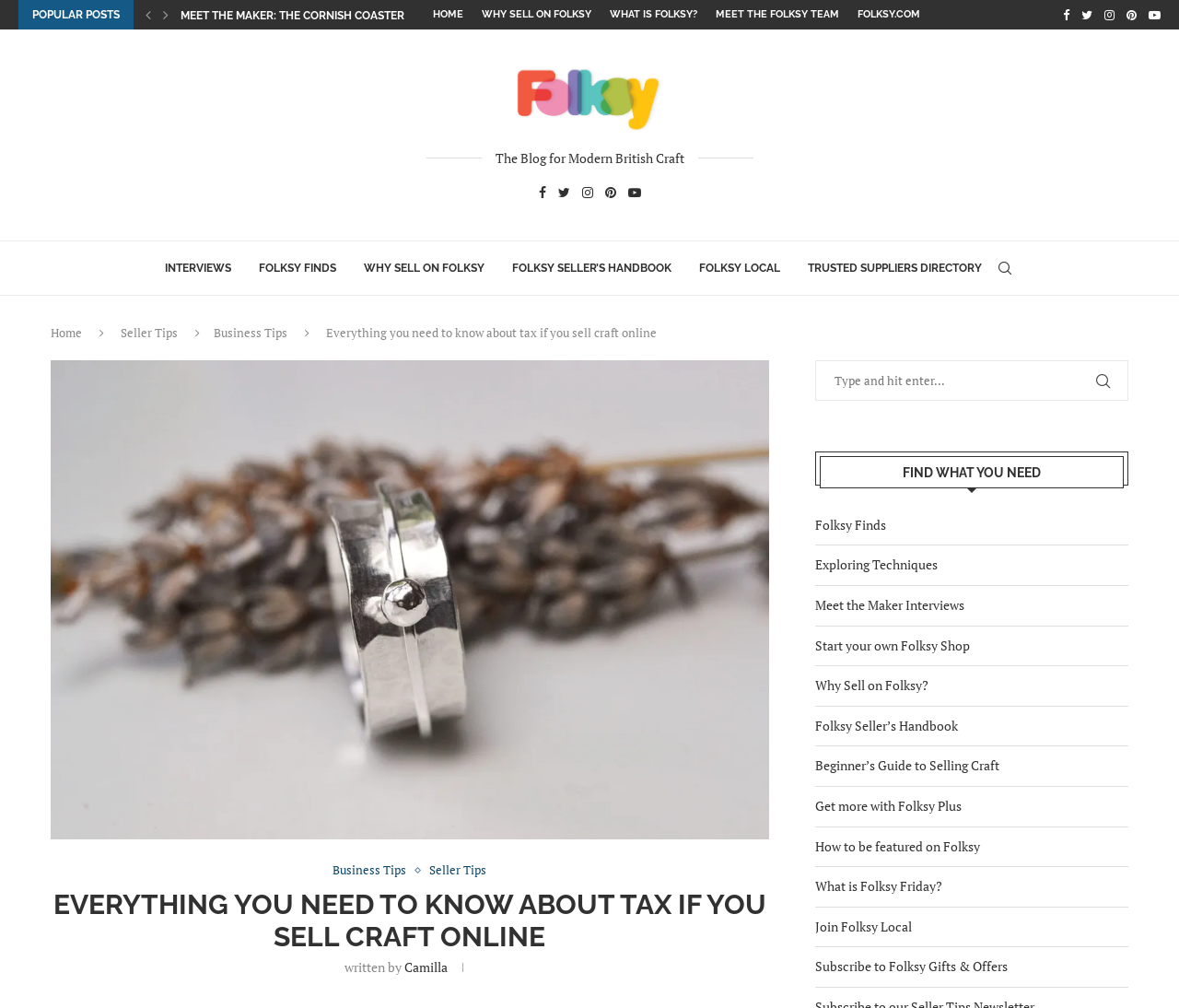Show the bounding box coordinates for the HTML element described as: "Why Sell on Folksy?".

[0.691, 0.671, 0.788, 0.688]